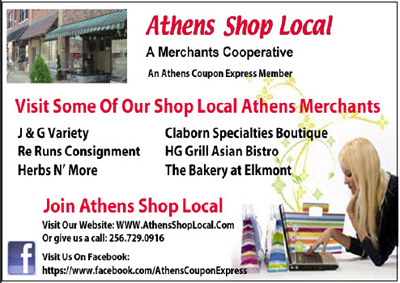How many participating businesses are listed?
Using the image provided, answer with just one word or phrase.

6